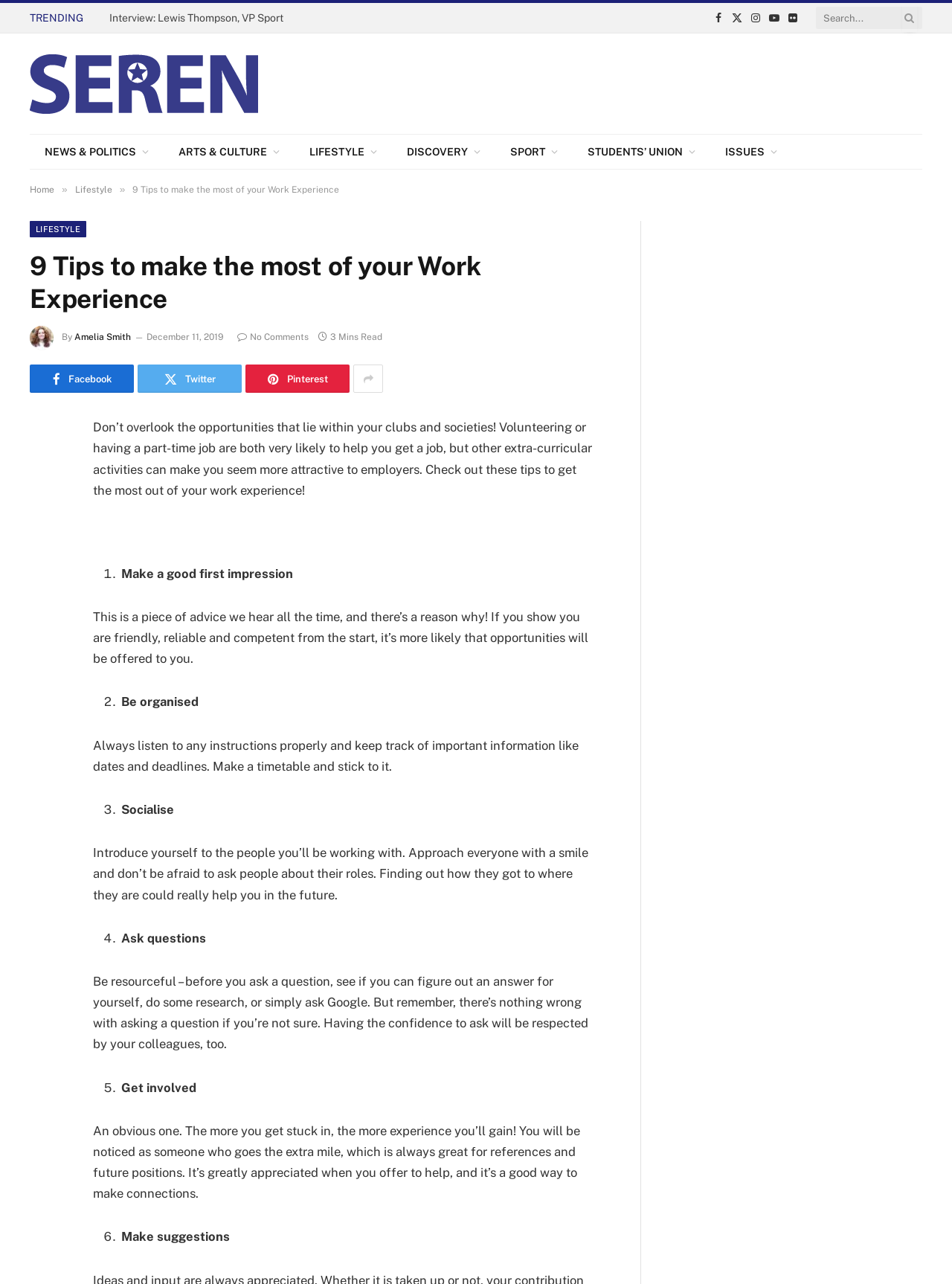Locate the bounding box for the described UI element: "News & Politics". Ensure the coordinates are four float numbers between 0 and 1, formatted as [left, top, right, bottom].

[0.031, 0.105, 0.172, 0.132]